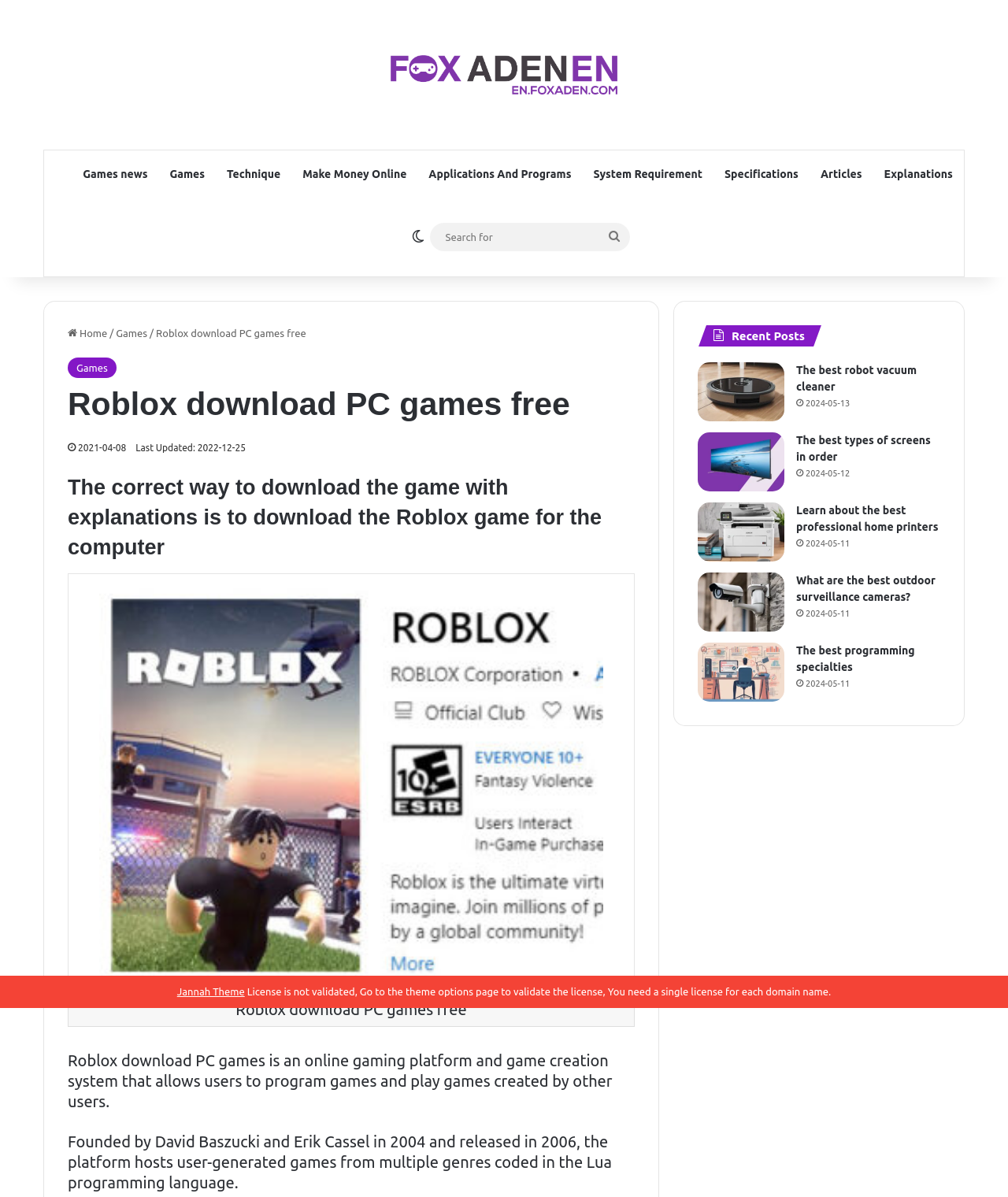What is the recent post section about?
Answer the question with a detailed explanation, including all necessary information.

The recent post section is located on the right sidebar of the webpage and displays a list of recent articles or blog posts, including titles and dates, such as 'The best robot vacuum cleaner' and 'The best types of screens in order'.